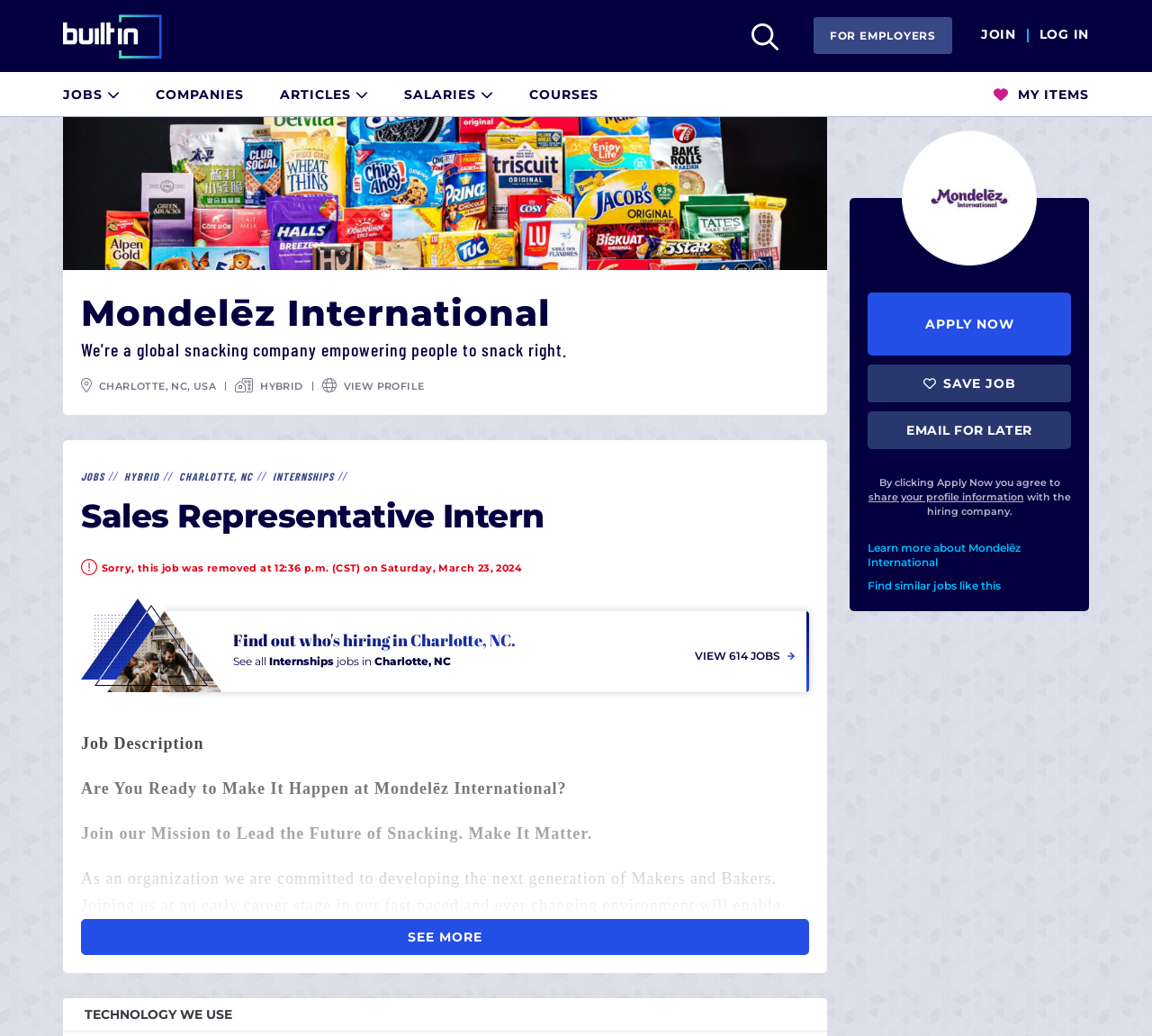What type of job is being posted?
Refer to the image and answer the question using a single word or phrase.

Sales Representative Intern